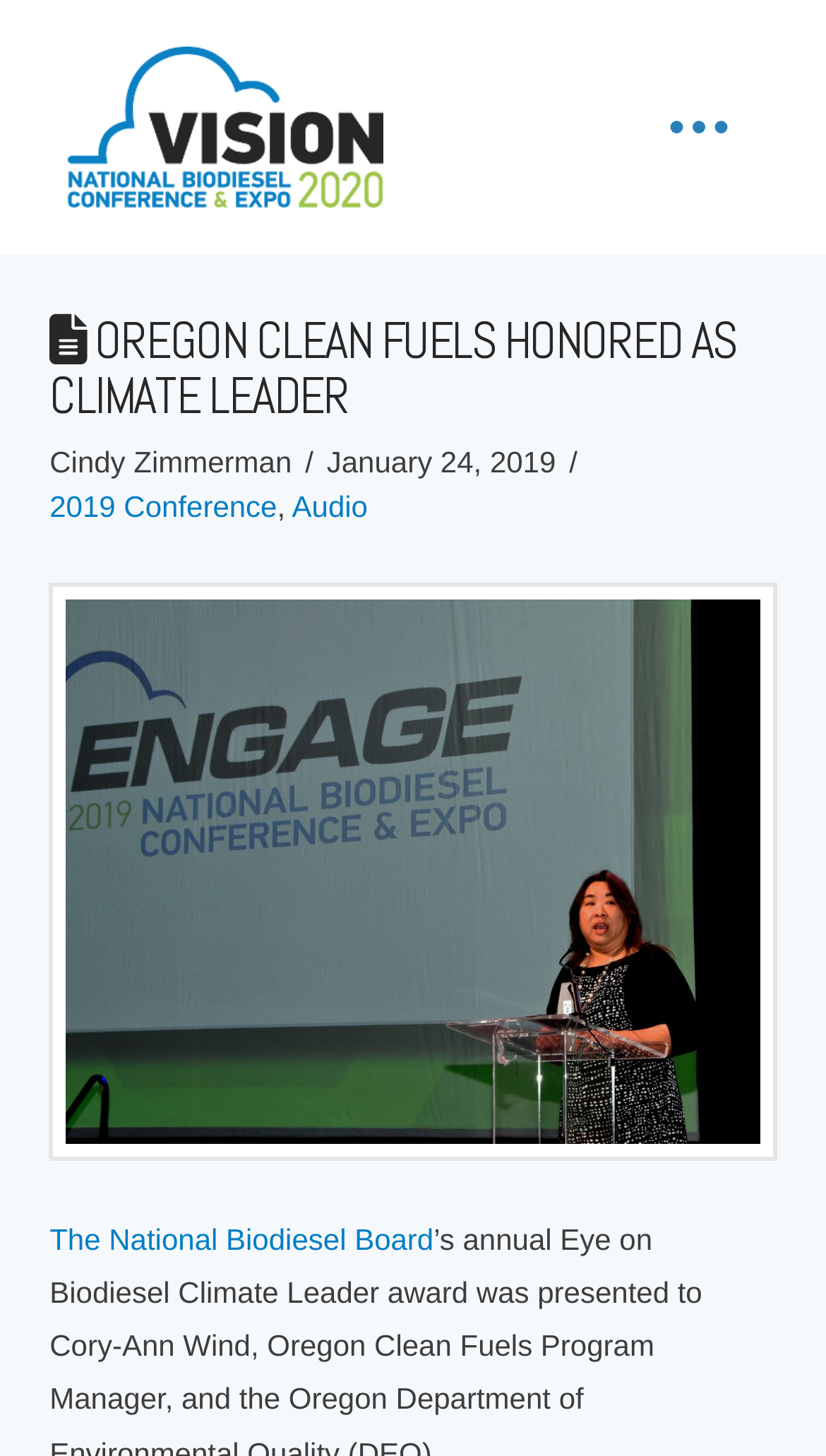Detail the various sections and features present on the webpage.

The webpage appears to be a blog post about Oregon Clean Fuels being honored as a climate leader. At the top left of the page, there is a link to "Driven 2018" accompanied by an image with the same name. 

On the top right, there is a button to toggle off-canvas content. Below this button, there is a header section that spans most of the page's width. Within this section, there is a prominent heading that reads "OREGON CLEAN FUELS HONORED AS CLIMATE LEADER". 

Below the heading, there is a byline attributed to "Cindy Zimmerman" and a timestamp indicating the post was published on January 24, 2019. To the right of the byline, there are two links: "2019 Conference" and "Audio". 

Further down the page, there is another link to "The National Biodiesel Board". Overall, the page has a simple layout with a focus on the main heading and a few supporting links and details.